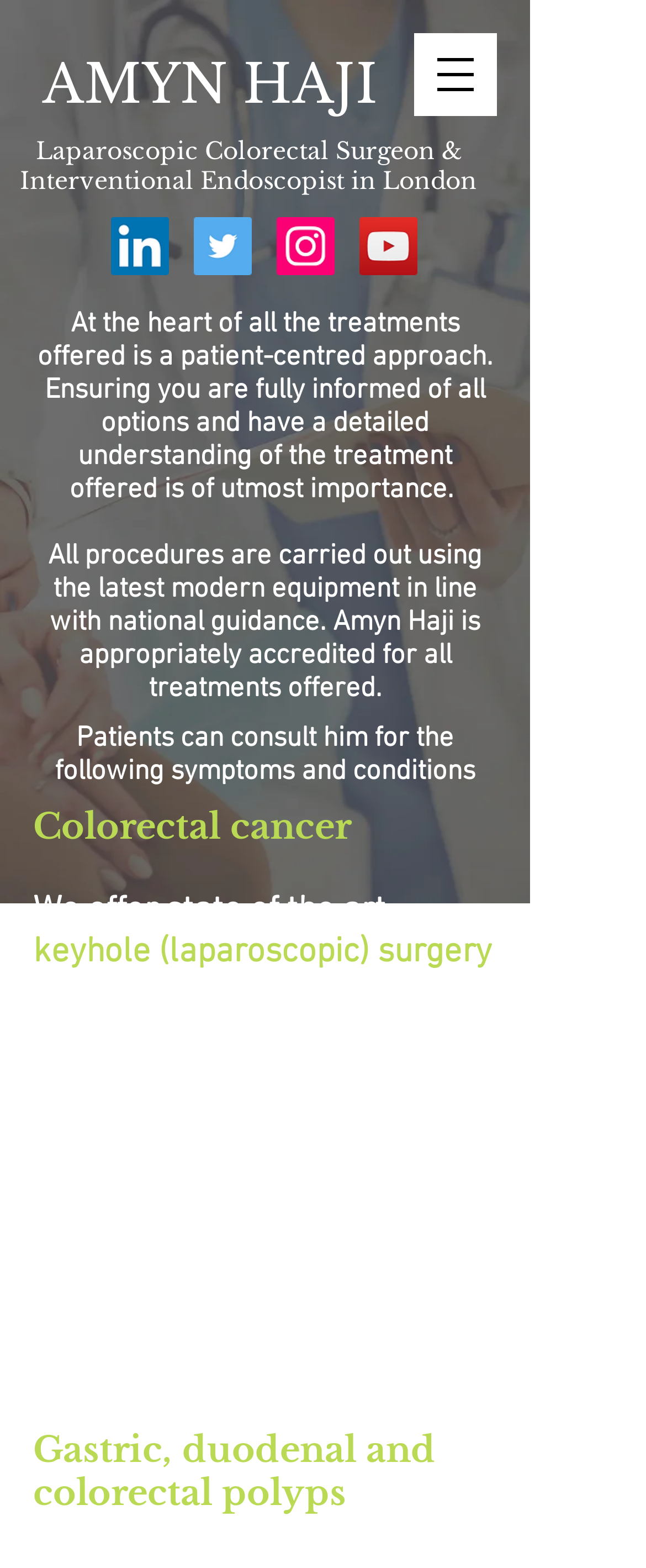How many symptoms or conditions are listed?
Provide a detailed and well-explained answer to the question.

I counted the number of heading elements under the 'Patients can consult him for the following symptoms and conditions' heading, which are 'Colorectal cancer' and 'Gastric, duodenal and colorectal polyps', totaling 2 symptoms or conditions.